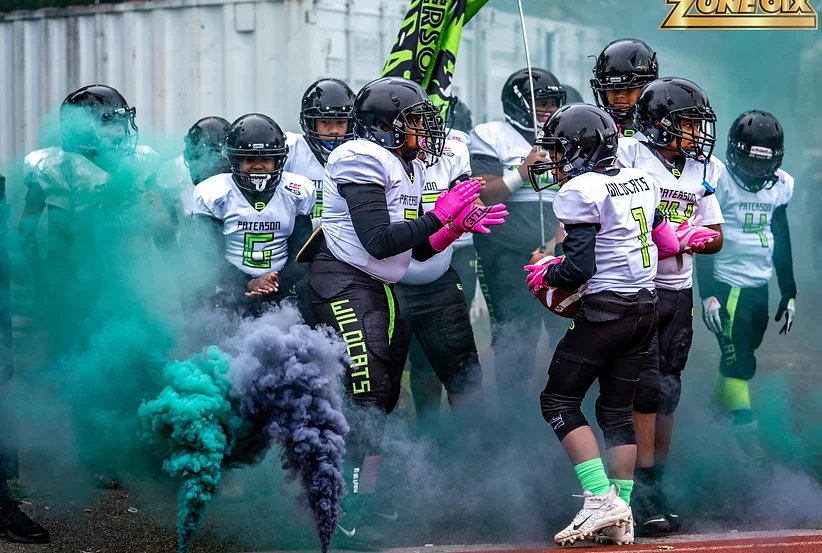Identify and describe all the elements present in the image.

The image captures a dynamic moment from a youth football program, showcasing players from the "Paterson Wildcats." In the foreground, a group of players, clad in vibrant white and black uniforms, stands amidst a dramatic backdrop of colorful smoke in shades of teal and black. They exhibit a sense of energy and excitement as they gear up for their game, with one player prominently displaying the team's name "WILDCATS" on their jersey.

Several players can be seen wearing pink gloves, symbolizing solidarity and support for a cause, perhaps related to breast cancer awareness. The atmosphere is charged with enthusiasm and team spirit, highlighted by the presence of a team flag being held aloft in the background. This image not only reflects the camaraderie of the team but also emphasizes the importance of youth engagement in sports and community building.

Behind the scenes, the setting features industrial elements, likely hinting at an outdoor field environment where the team practices or plays, adding to the gritty realism and authenticity of youth sports. The entire scene encapsulates the essence of teamwork, determination, and the vibrant culture of youth football.